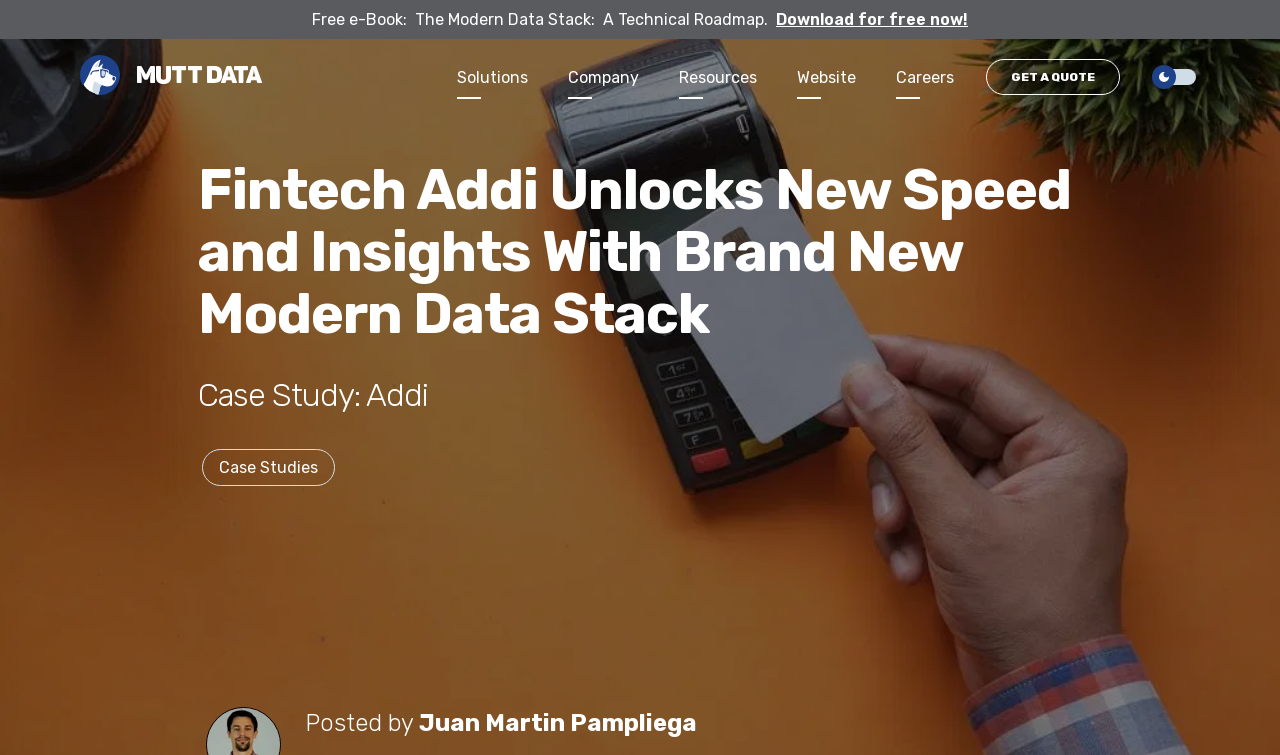Locate the bounding box coordinates of the area to click to fulfill this instruction: "Explore the company page". The bounding box should be presented as four float numbers between 0 and 1, in the order [left, top, right, bottom].

[0.444, 0.089, 0.499, 0.115]